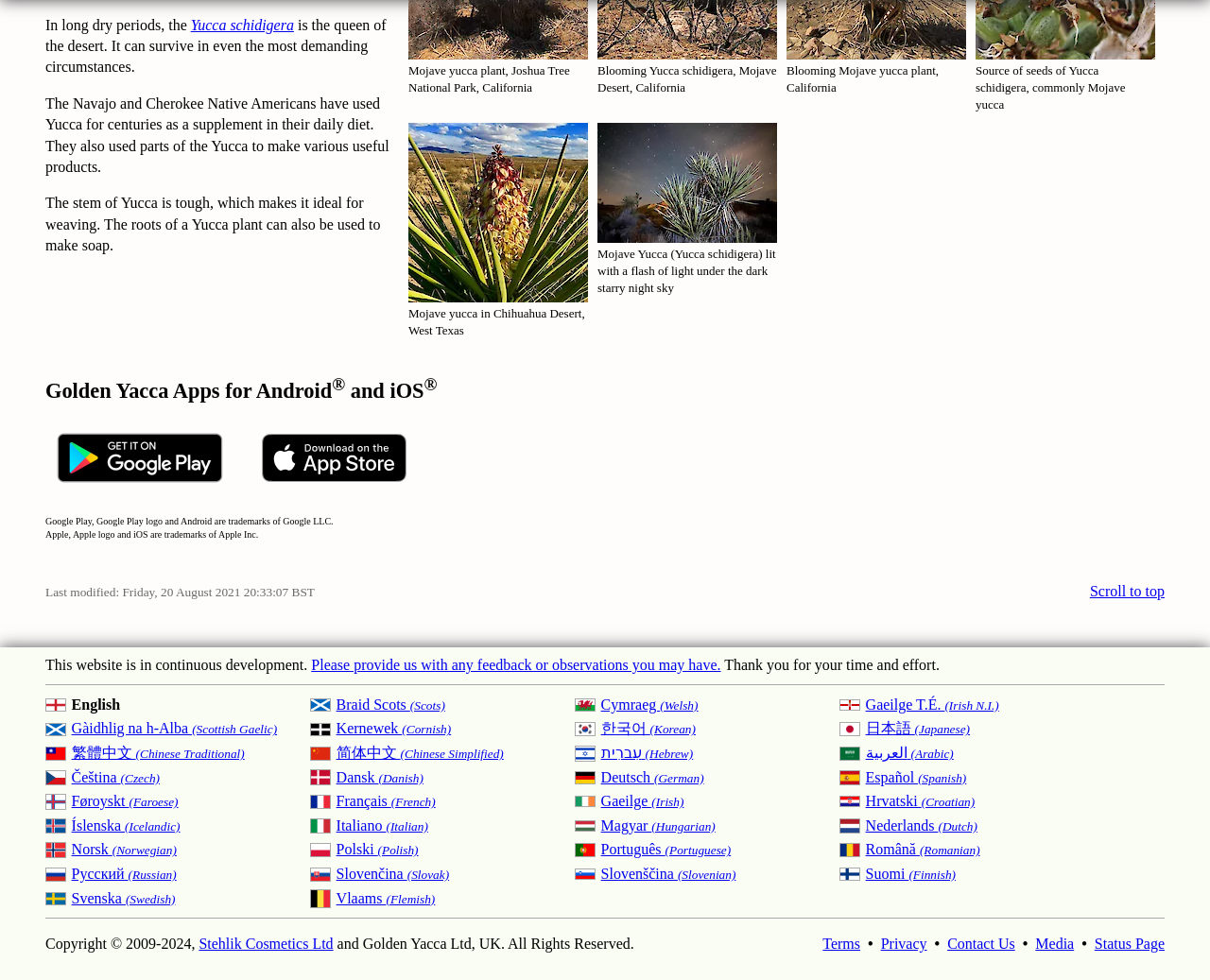Determine the bounding box coordinates for the element that should be clicked to follow this instruction: "Provide feedback or observations". The coordinates should be given as four float numbers between 0 and 1, in the format [left, top, right, bottom].

[0.257, 0.671, 0.596, 0.687]